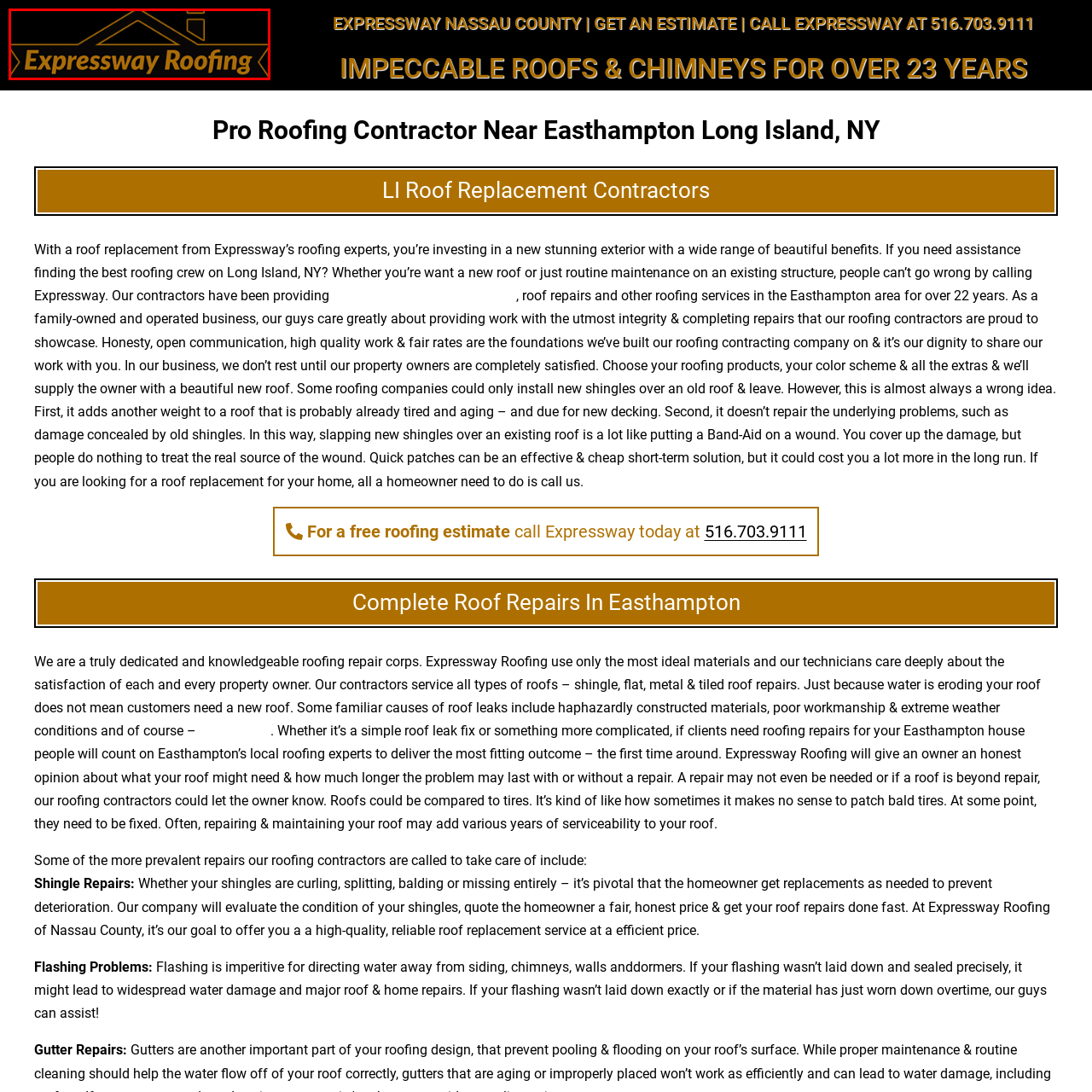What area does Expressway Roofing serve?
Look closely at the image marked with a red bounding box and answer the question with as much detail as possible, drawing from the image.

The company's identity as a dedicated roofing contractor is reflected in the logo, and it serves the Easthampton area and beyond with expertise in various roofing solutions, including replacements and repairs.